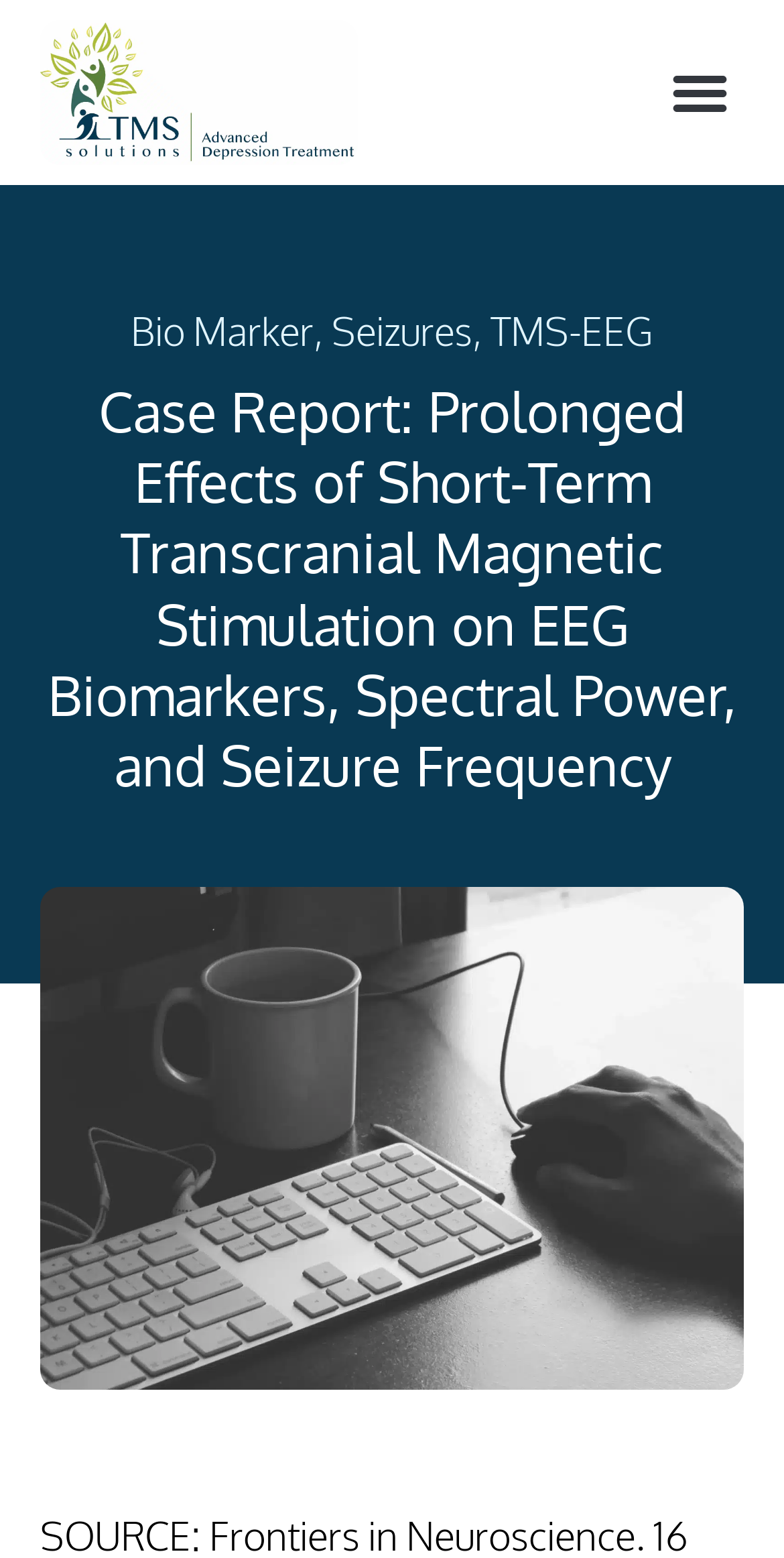Please respond to the question with a concise word or phrase:
What is the purpose of the button on the top right?

Menu Toggle